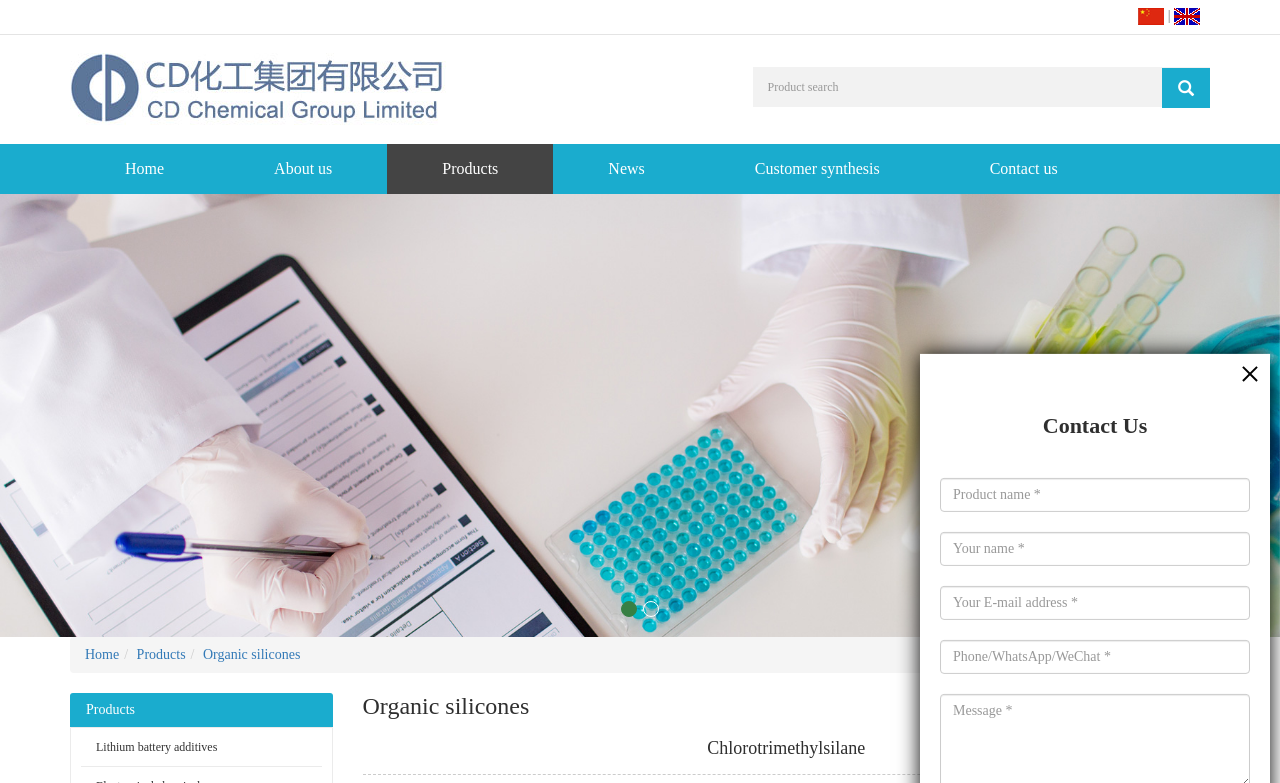Please determine the bounding box of the UI element that matches this description: name="email" placeholder="Your E-mail address *". The coordinates should be given as (top-left x, top-left y, bottom-right x, bottom-right y), with all values between 0 and 1.

[0.734, 0.749, 0.977, 0.792]